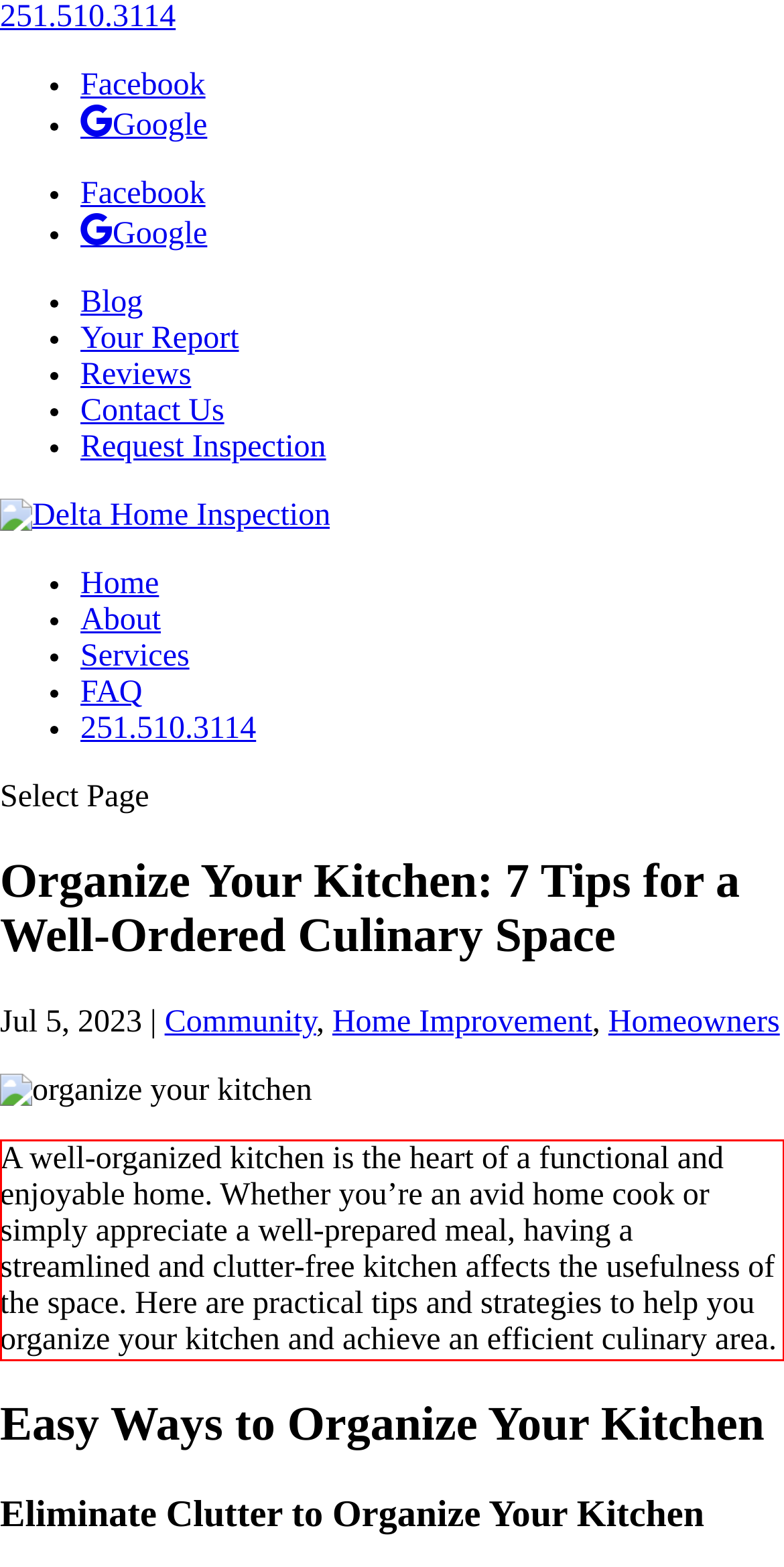There is a UI element on the webpage screenshot marked by a red bounding box. Extract and generate the text content from within this red box.

A well-organized kitchen is the heart of a functional and enjoyable home. Whether you’re an avid home cook or simply appreciate a well-prepared meal, having a streamlined and clutter-free kitchen affects the usefulness of the space. Here are practical tips and strategies to help you organize your kitchen and achieve an efficient culinary area.